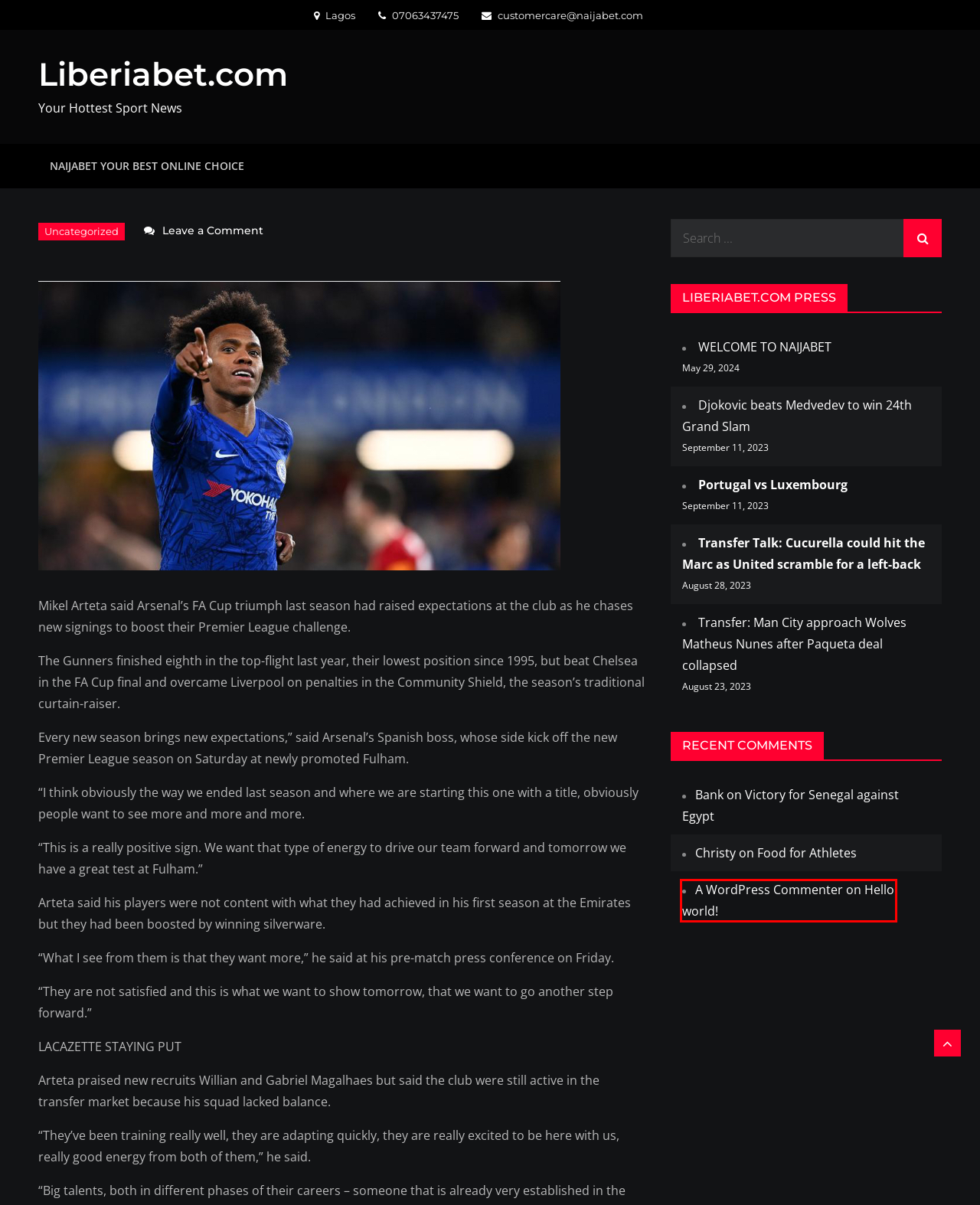Review the webpage screenshot provided, noting the red bounding box around a UI element. Choose the description that best matches the new webpage after clicking the element within the bounding box. The following are the options:
A. Portugal vs Luxembourg – Liberiabet.com
B. WELCOME TO NAIJABET – Liberiabet.com
C. Hello world! – Liberiabet.com
D. Transfer Talk: Cucurella could hit the Marc as United scramble for a left-back – Liberiabet.com
E. Transfer: Man City approach Wolves Matheus Nunes after Paqueta deal collapsed – Liberiabet.com
F. Uncategorized – Liberiabet.com
G. Blog Tool, Publishing Platform, and CMS – WordPress.org
H. Djokovic beats Medvedev to win 24th Grand Slam – Liberiabet.com

C